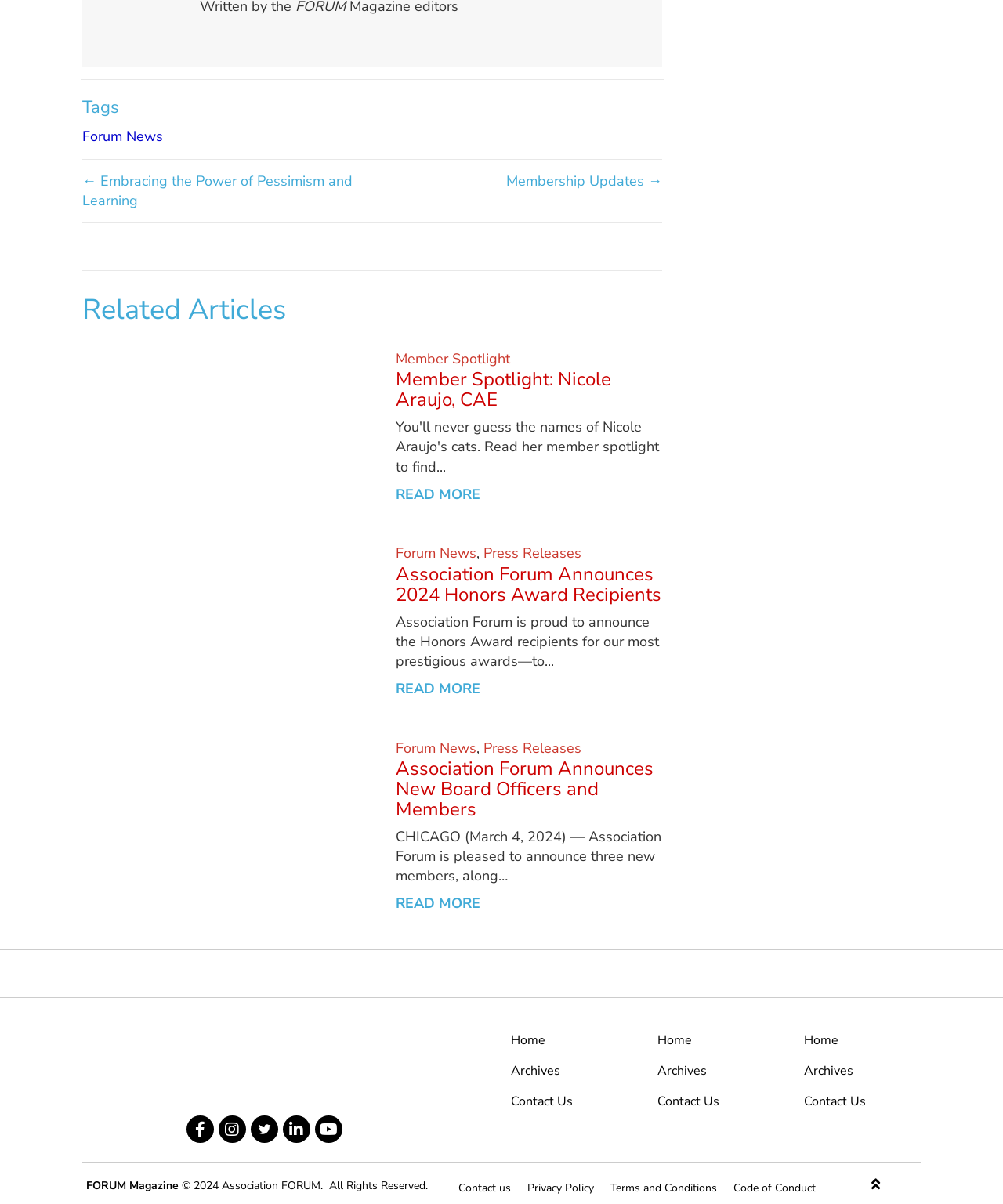Using the provided description: "Membership Updates →", find the bounding box coordinates of the corresponding UI element. The output should be four float numbers between 0 and 1, in the format [left, top, right, bottom].

[0.505, 0.142, 0.66, 0.159]